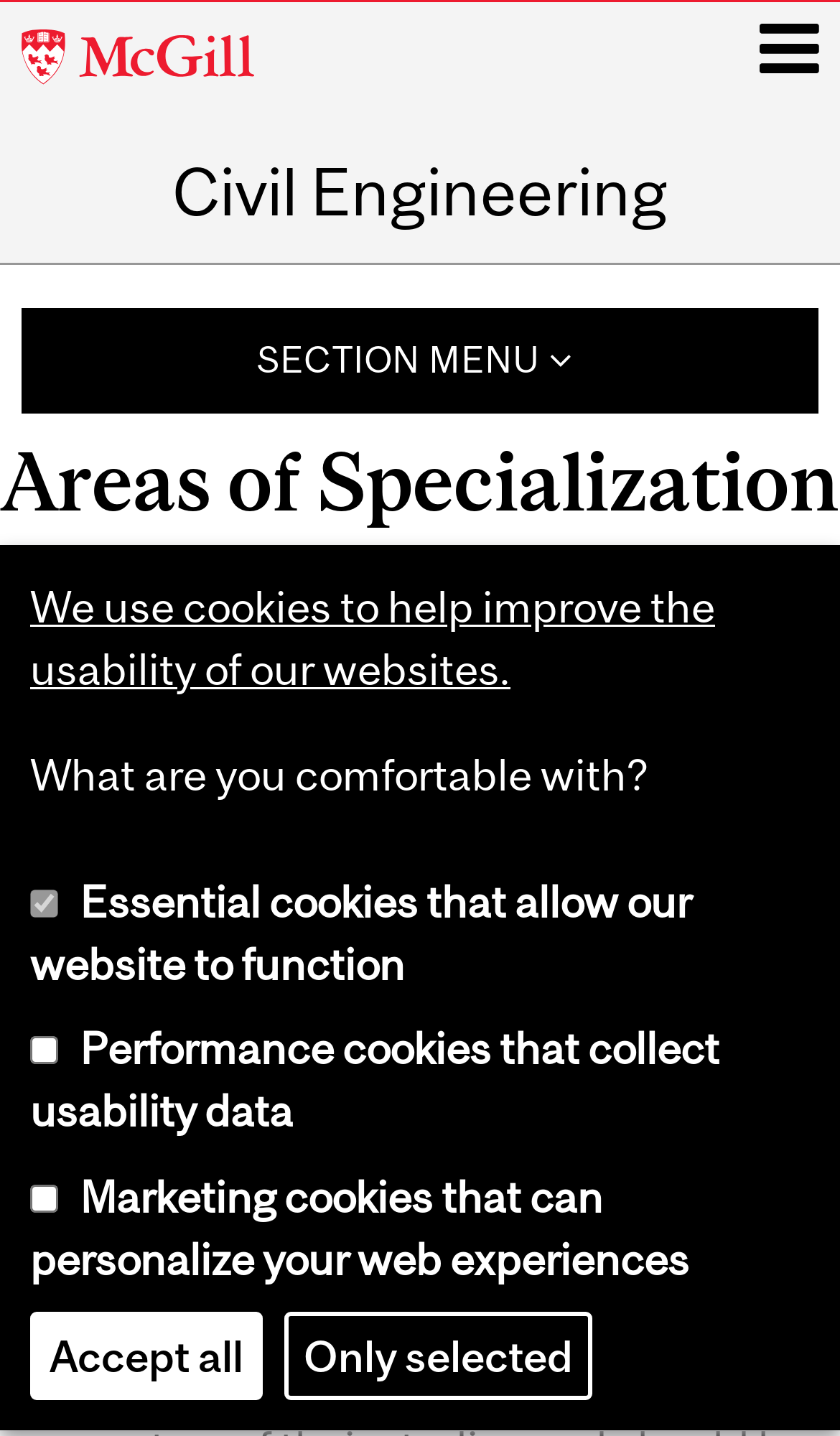Answer the question in a single word or phrase:
What is the function of the 'Accept all' button?

To accept all cookies